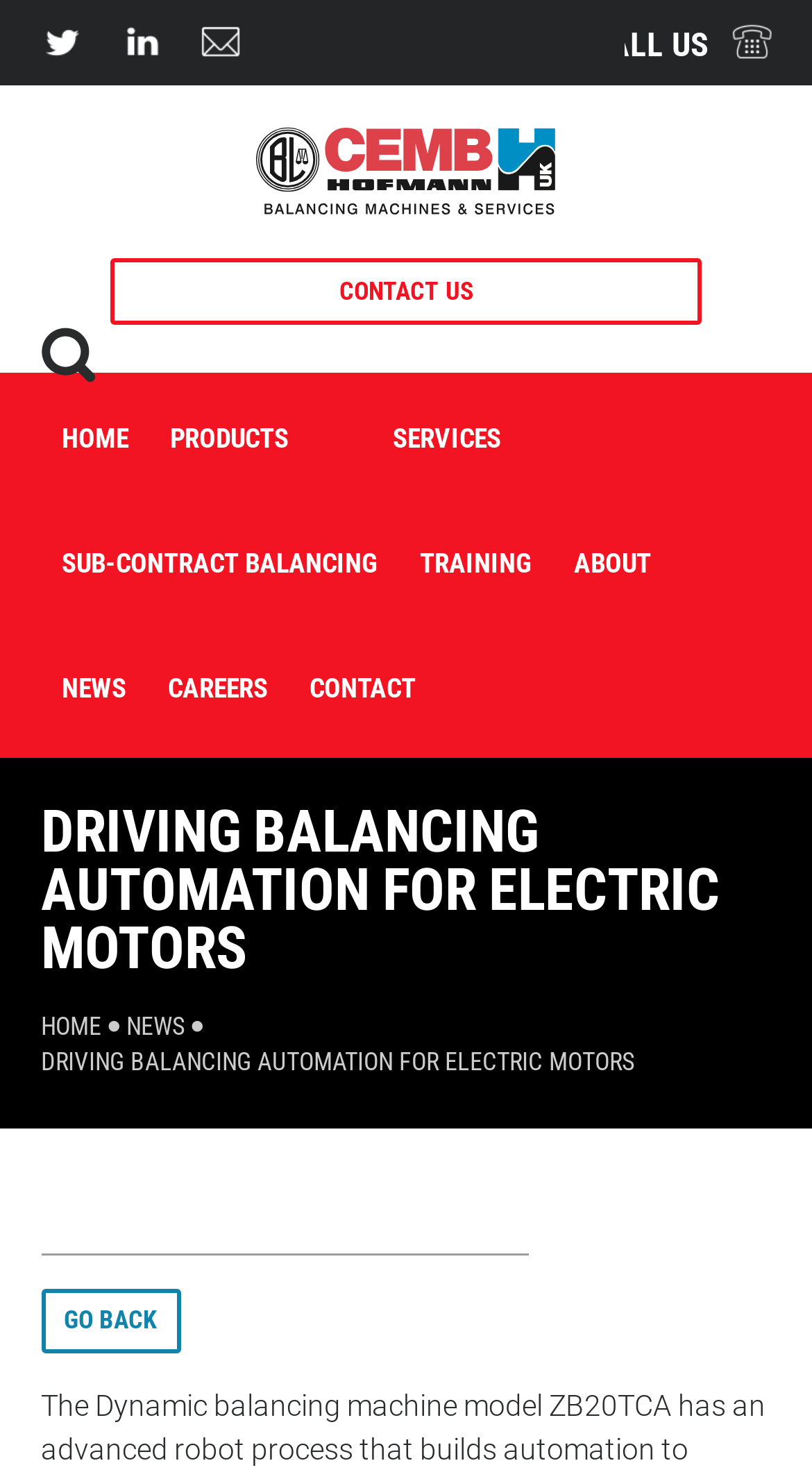Could you highlight the region that needs to be clicked to execute the instruction: "Visit the CEMB Hofmann UK website"?

[0.315, 0.123, 0.685, 0.15]